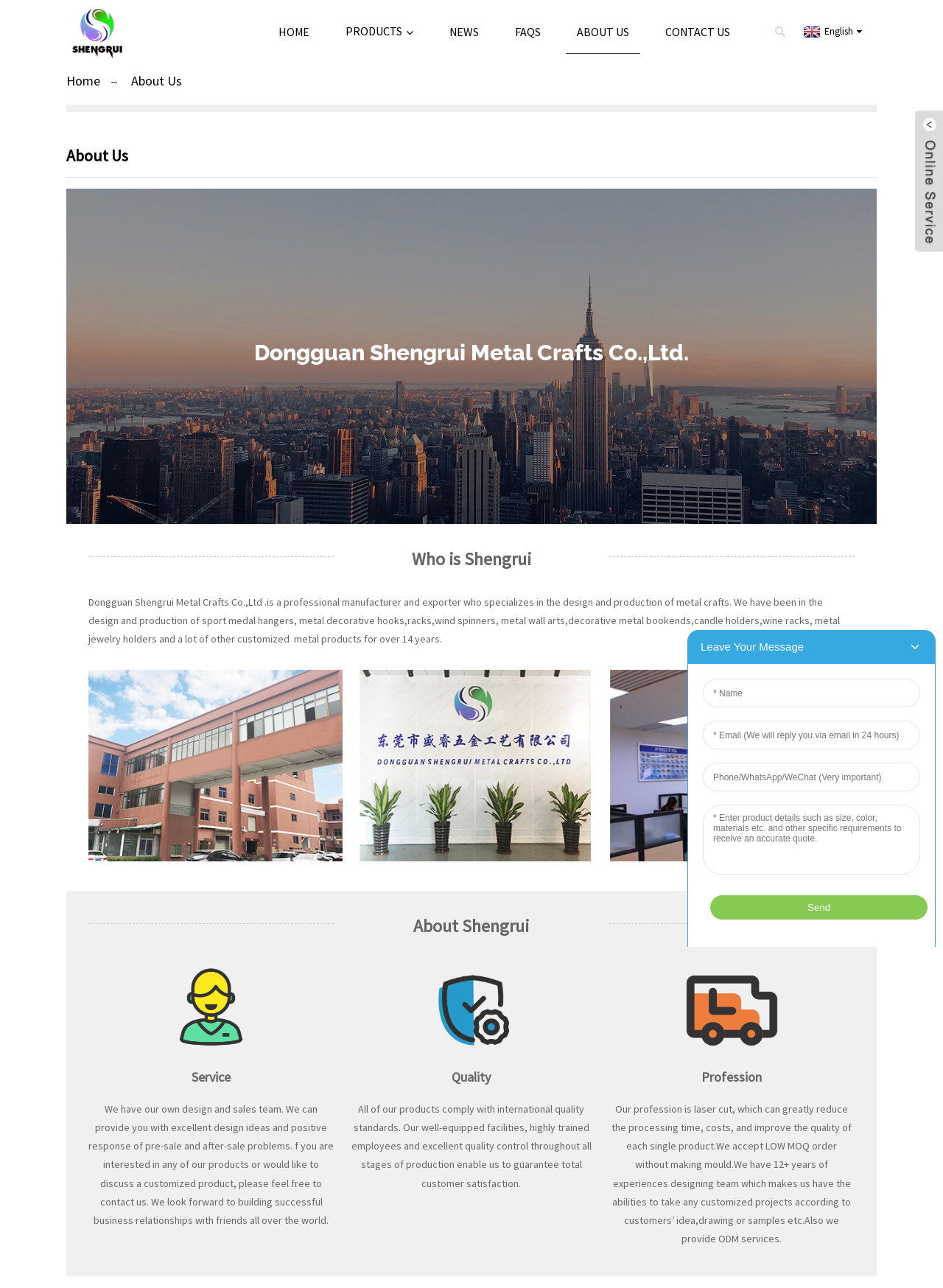Provide the bounding box coordinates of the section that needs to be clicked to accomplish the following instruction: "Click the CONTACT US link."

[0.694, 0.007, 0.786, 0.042]